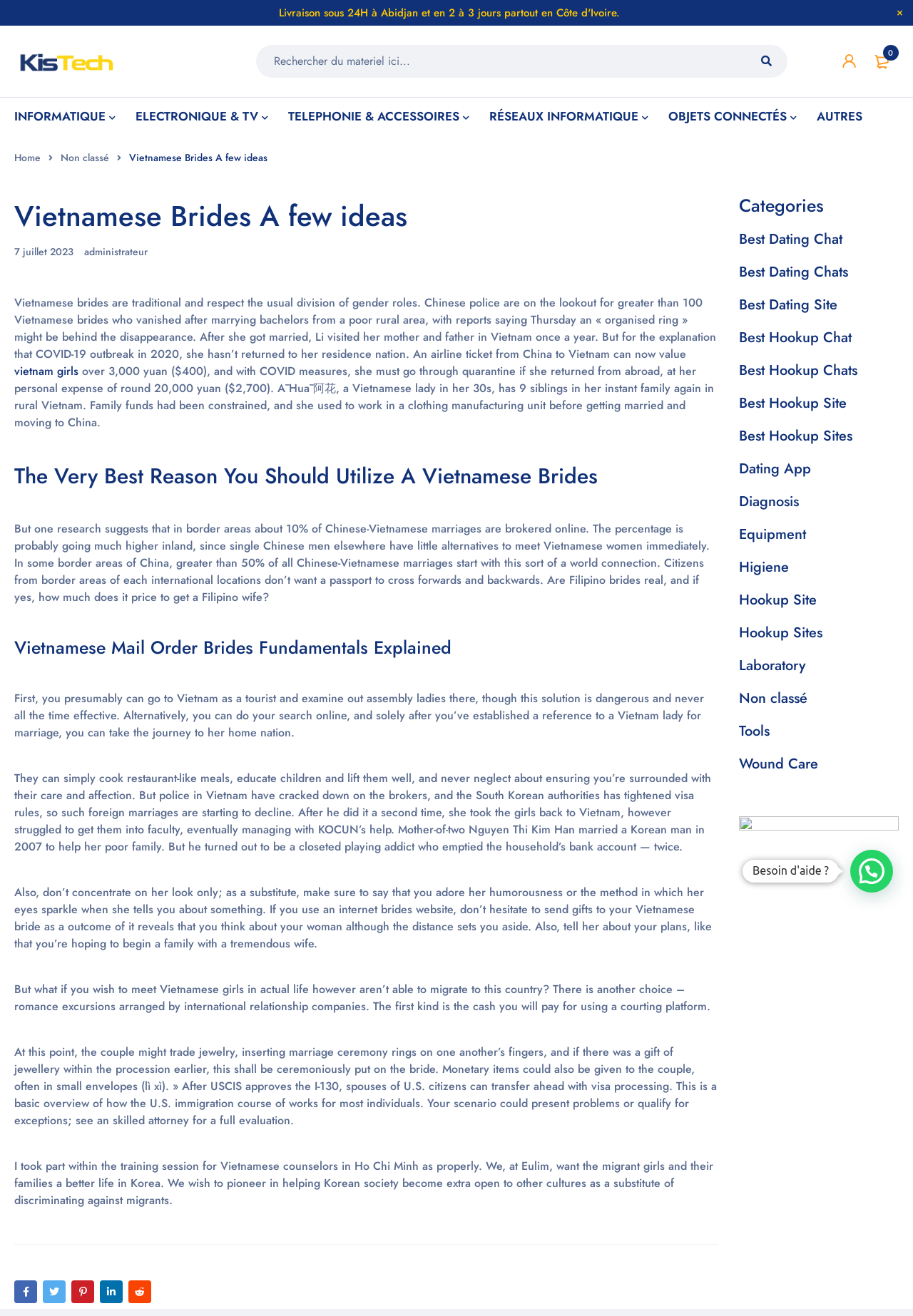What is the topic of the article?
Answer the question with a single word or phrase by looking at the picture.

Vietnamese brides